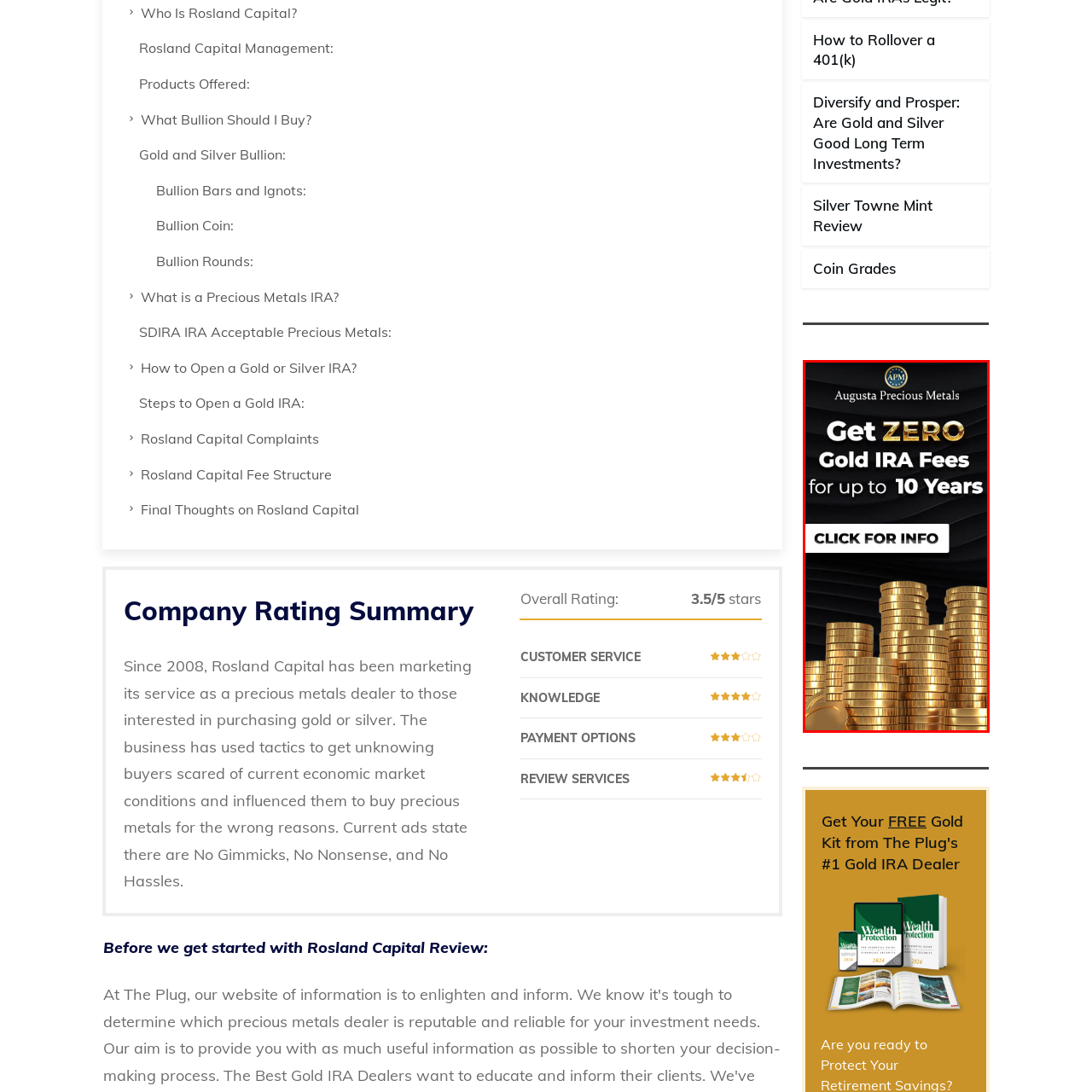Thoroughly describe the scene captured inside the red-bordered section of the image.

This promotional image for Augusta Precious Metals features a striking visual of stacked gold coins, symbolizing wealth and investment potential. The bold text prominently announces an enticing offer: "Get ZERO Gold IRA Fees for up to 10 Years," emphasizing financial savings that may appeal to potential investors looking to enter the gold market. The text is set against a sleek, dark backdrop that enhances readability and draws attention to the offer. A "CLICK FOR INFO" button invites viewers to engage further, highlighting the ease of accessing more details about this lucrative opportunity in the precious metals sector. The overall design effectively conveys a message of security and value, targeting individuals interested in long-term investment strategies in gold IRAs.